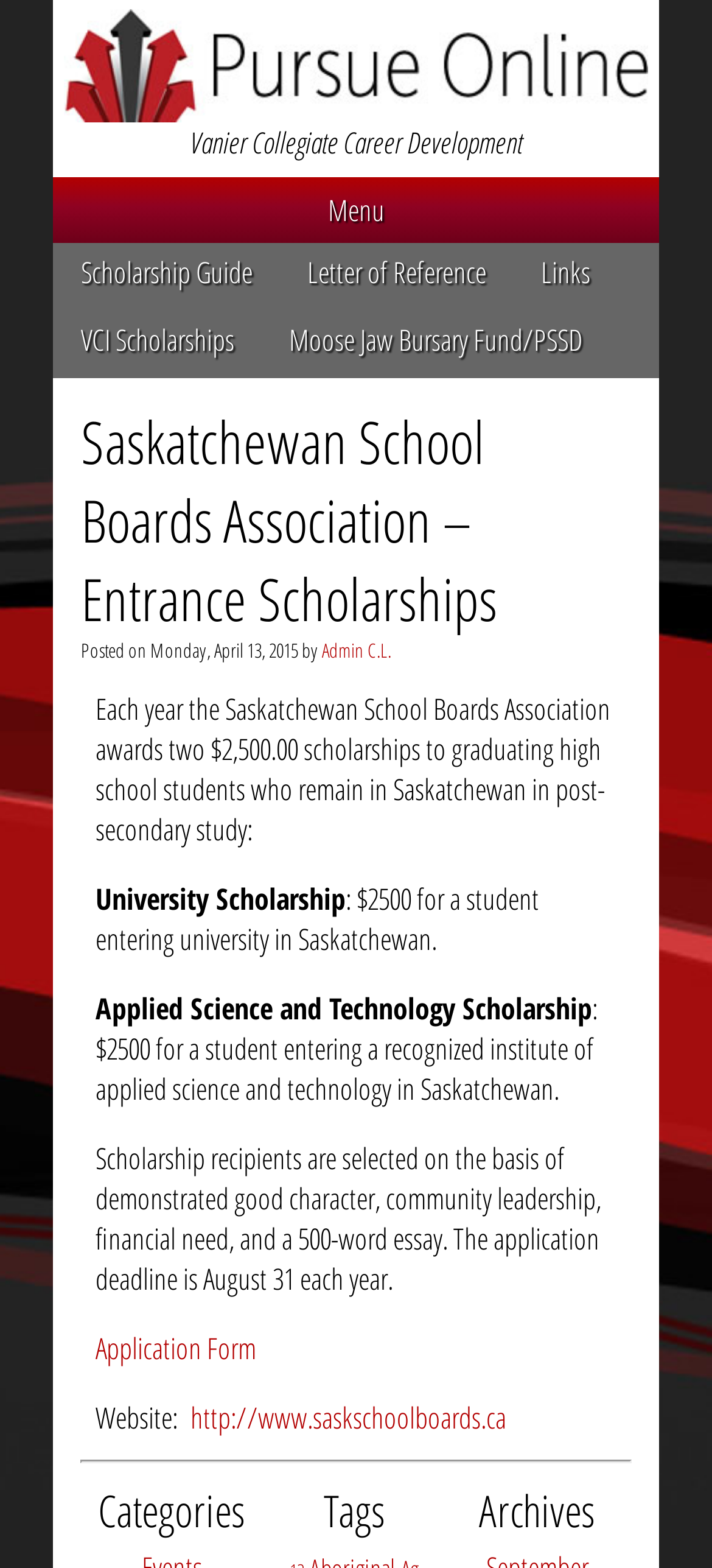Use a single word or phrase to answer the following:
Who is the author of the latest article?

Admin C.L.